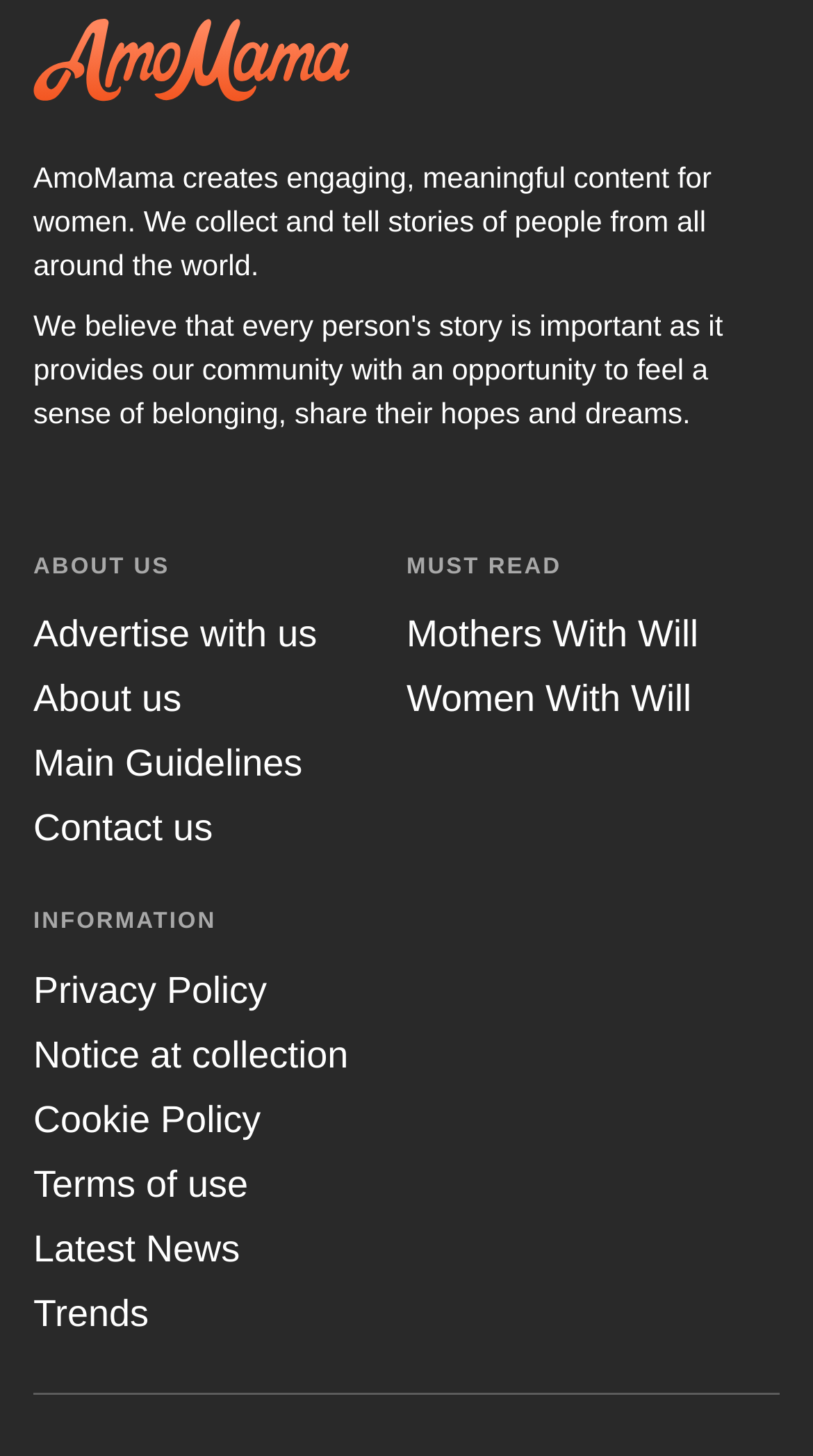Specify the bounding box coordinates of the region I need to click to perform the following instruction: "read about us". The coordinates must be four float numbers in the range of 0 to 1, i.e., [left, top, right, bottom].

[0.041, 0.466, 0.223, 0.495]